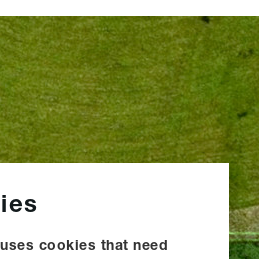What is the purpose of the message?
Refer to the screenshot and deliver a thorough answer to the question presented.

The message 'This site uses cookies that need consent' is displayed below the heading 'Cookies' in the white text box, which implies that the purpose of the message is to inform users about the site's cookie policy and the requirement for users' consent to proceed.